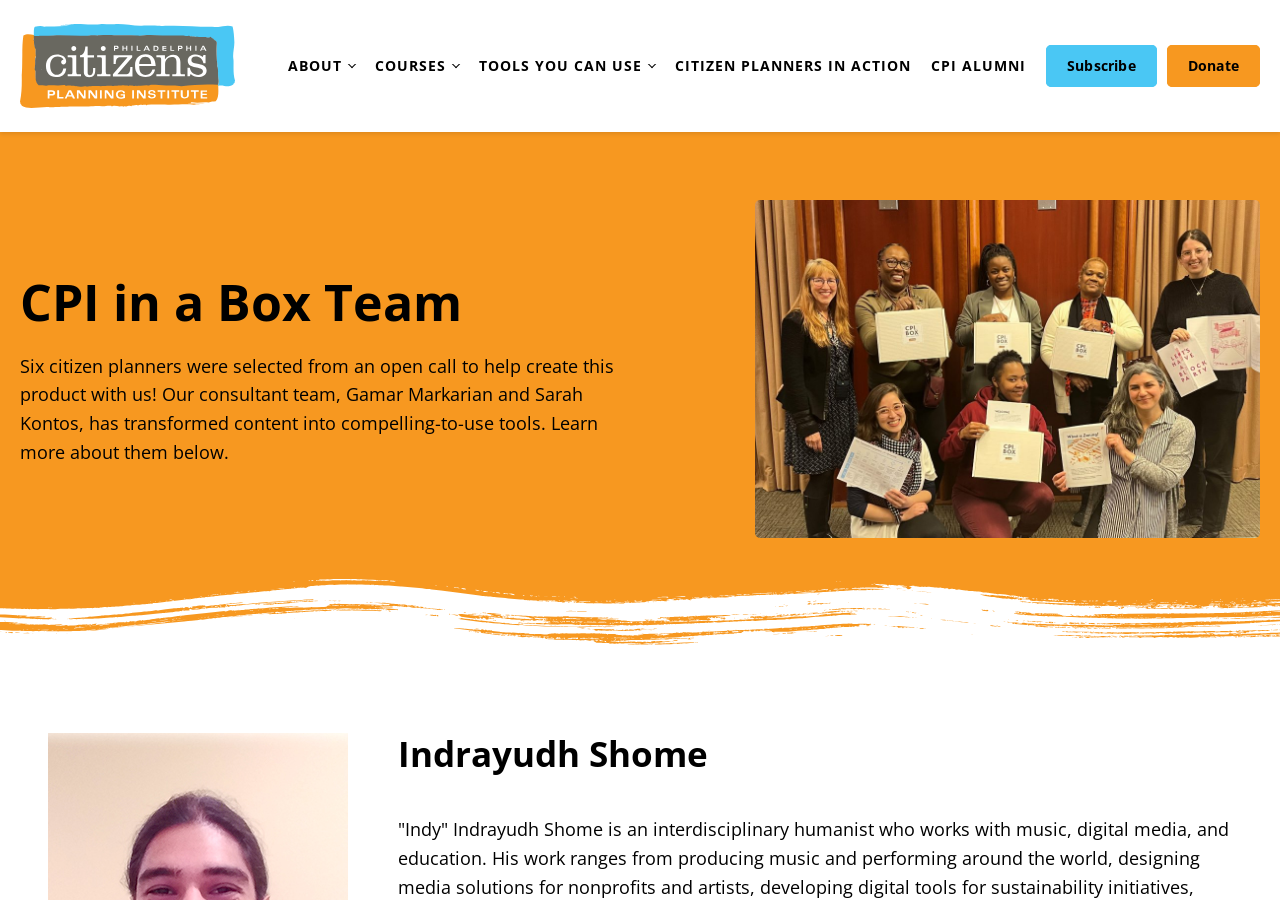Find the bounding box coordinates for the area that should be clicked to accomplish the instruction: "Click the Subscribe link".

[0.817, 0.05, 0.904, 0.097]